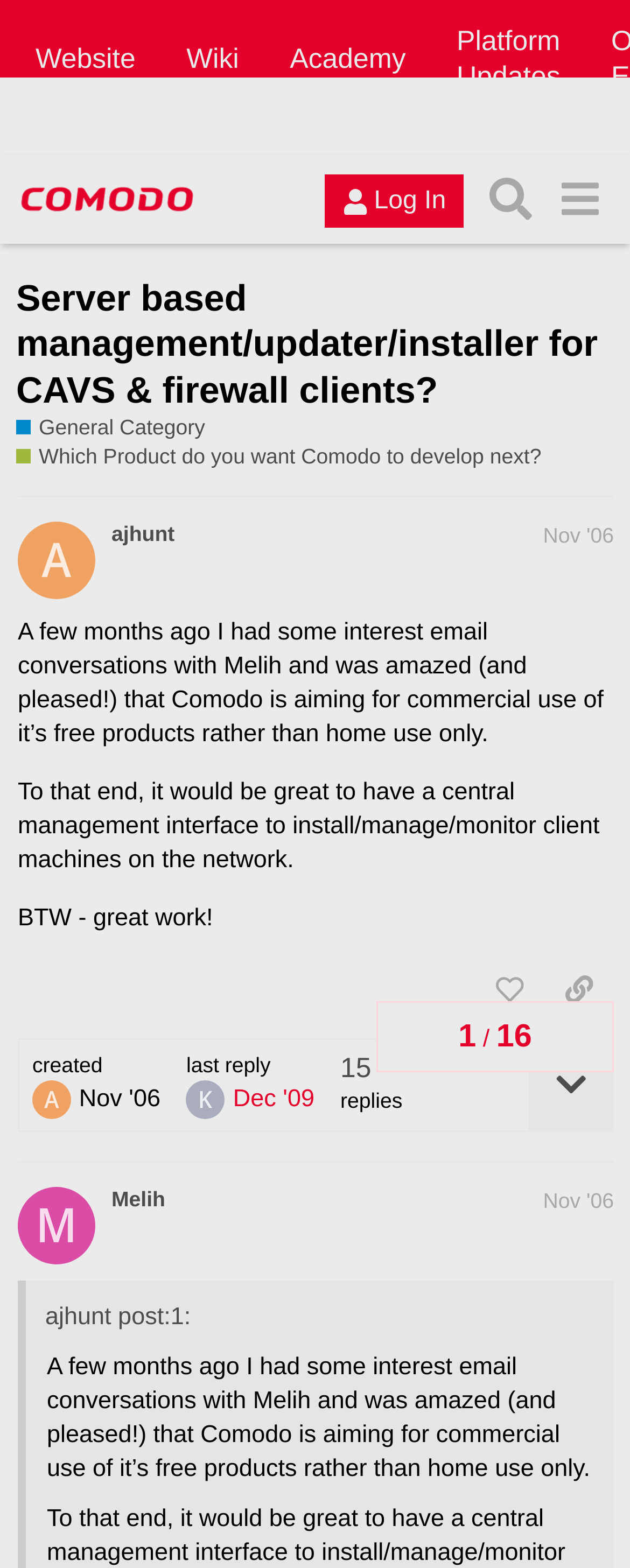Can you show the bounding box coordinates of the region to click on to complete the task described in the instruction: "Share a link to this post"?

[0.864, 0.612, 0.974, 0.651]